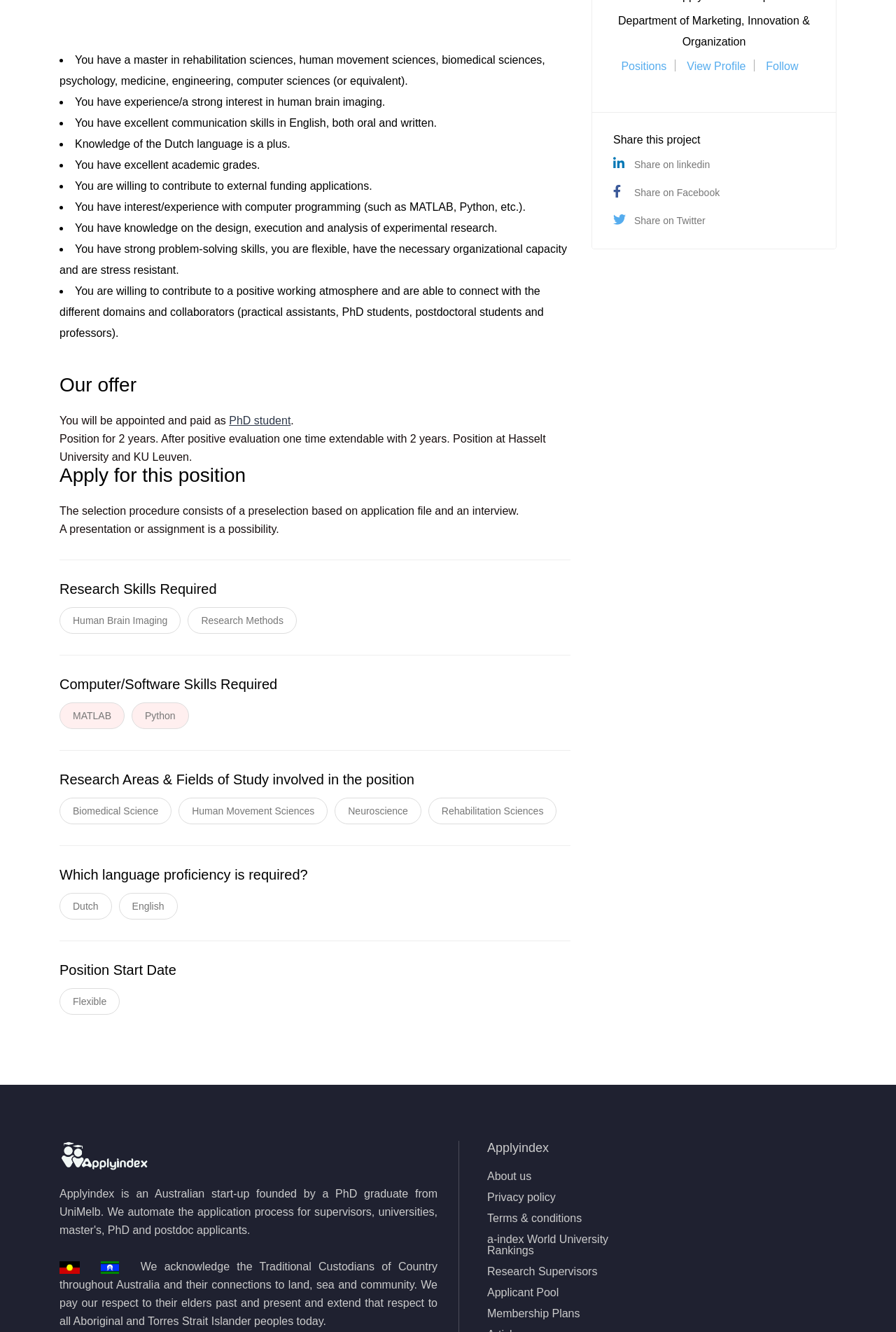What is the position being offered?
Please provide a single word or phrase as your answer based on the screenshot.

PhD student